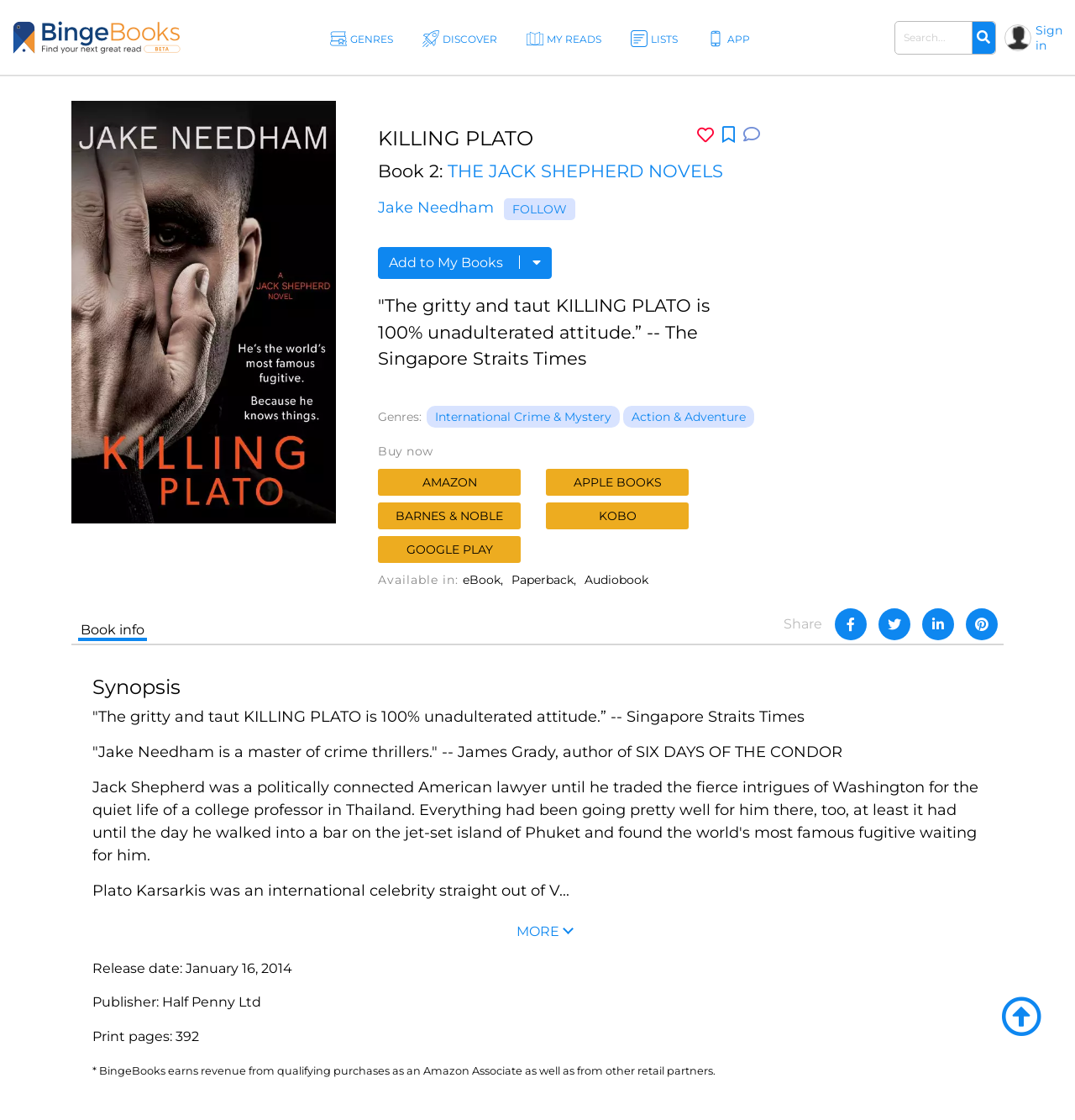Please specify the bounding box coordinates of the clickable region necessary for completing the following instruction: "Sign in to your account". The coordinates must consist of four float numbers between 0 and 1, i.e., [left, top, right, bottom].

[0.963, 0.02, 0.988, 0.047]